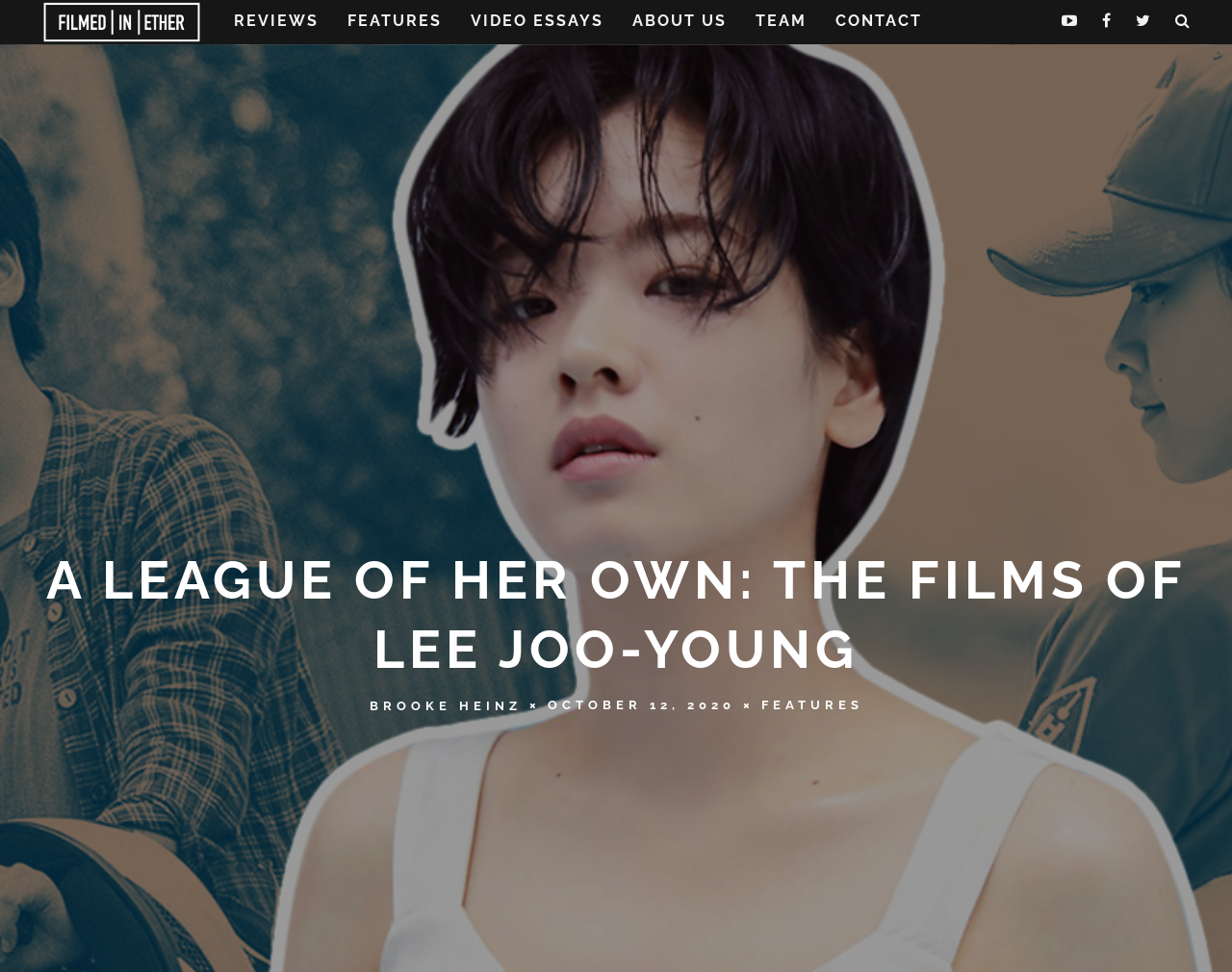Determine the bounding box coordinates of the clickable region to carry out the instruction: "check about us".

[0.504, 0.0, 0.599, 0.044]